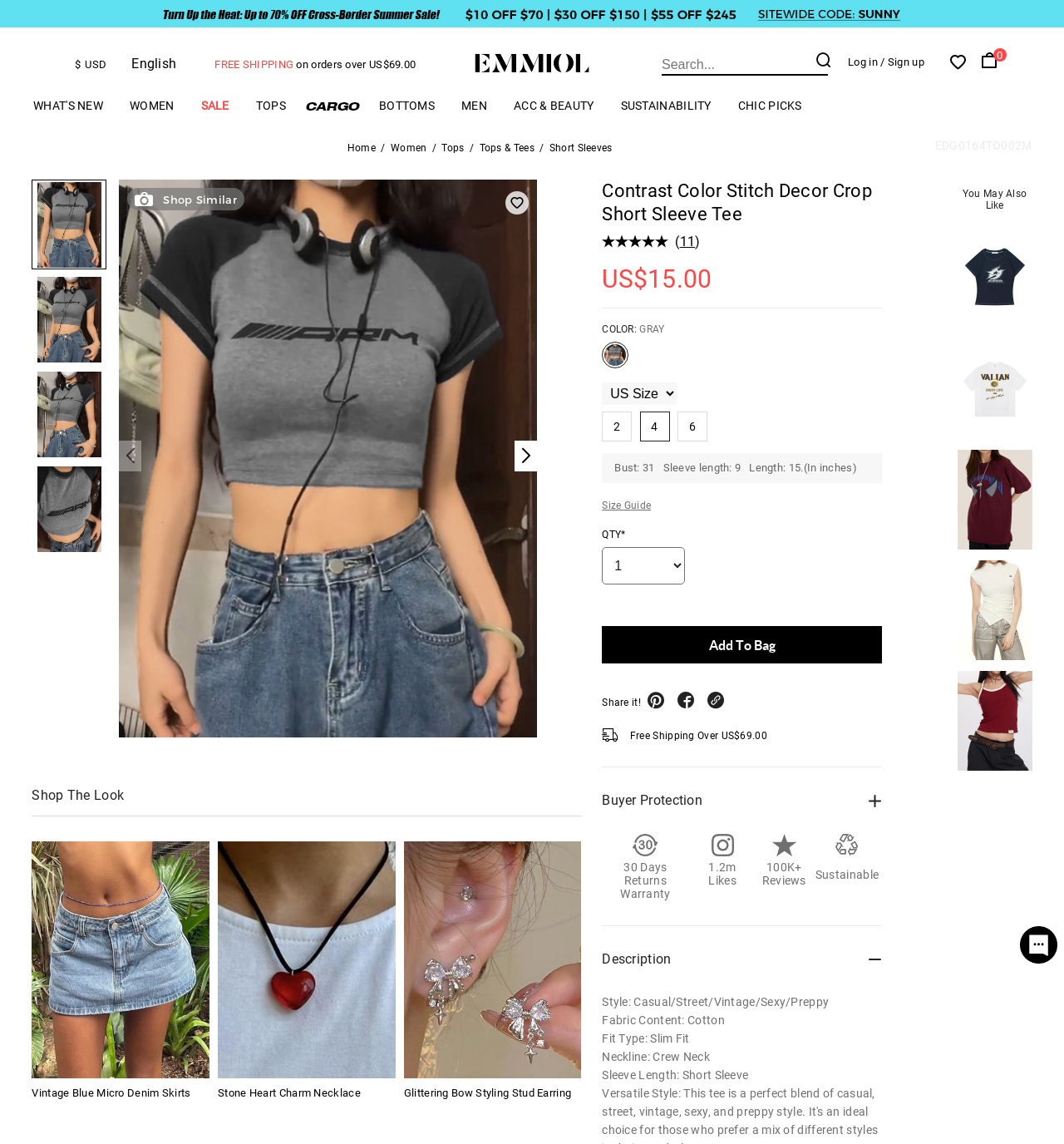Please reply to the following question using a single word or phrase: 
What is the price of the Contrast Color Stitch Decor Crop Short Sleeve Tee?

US$15.00